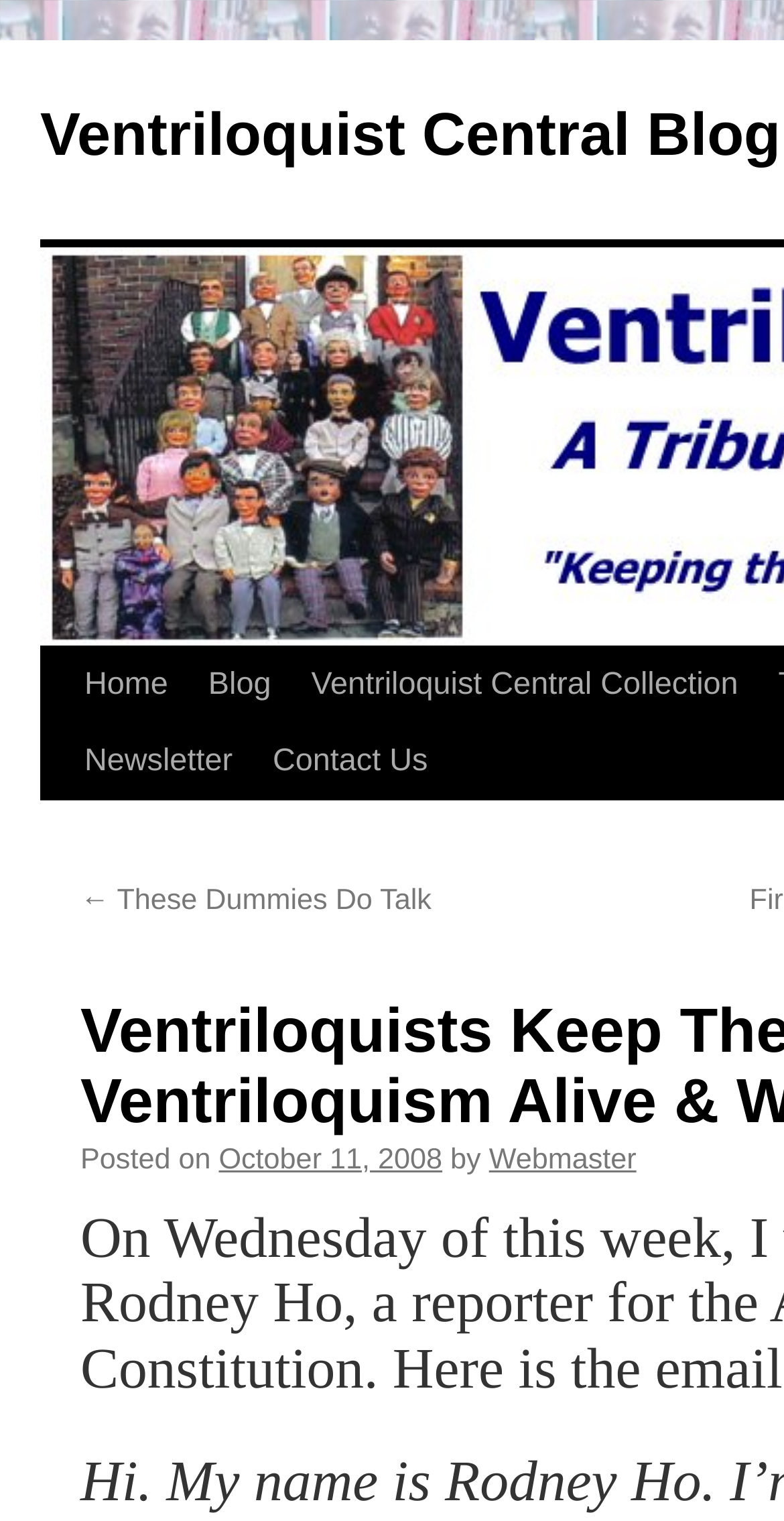What is the name of the blog?
Answer with a single word or short phrase according to what you see in the image.

Ventriloquist Central Blog